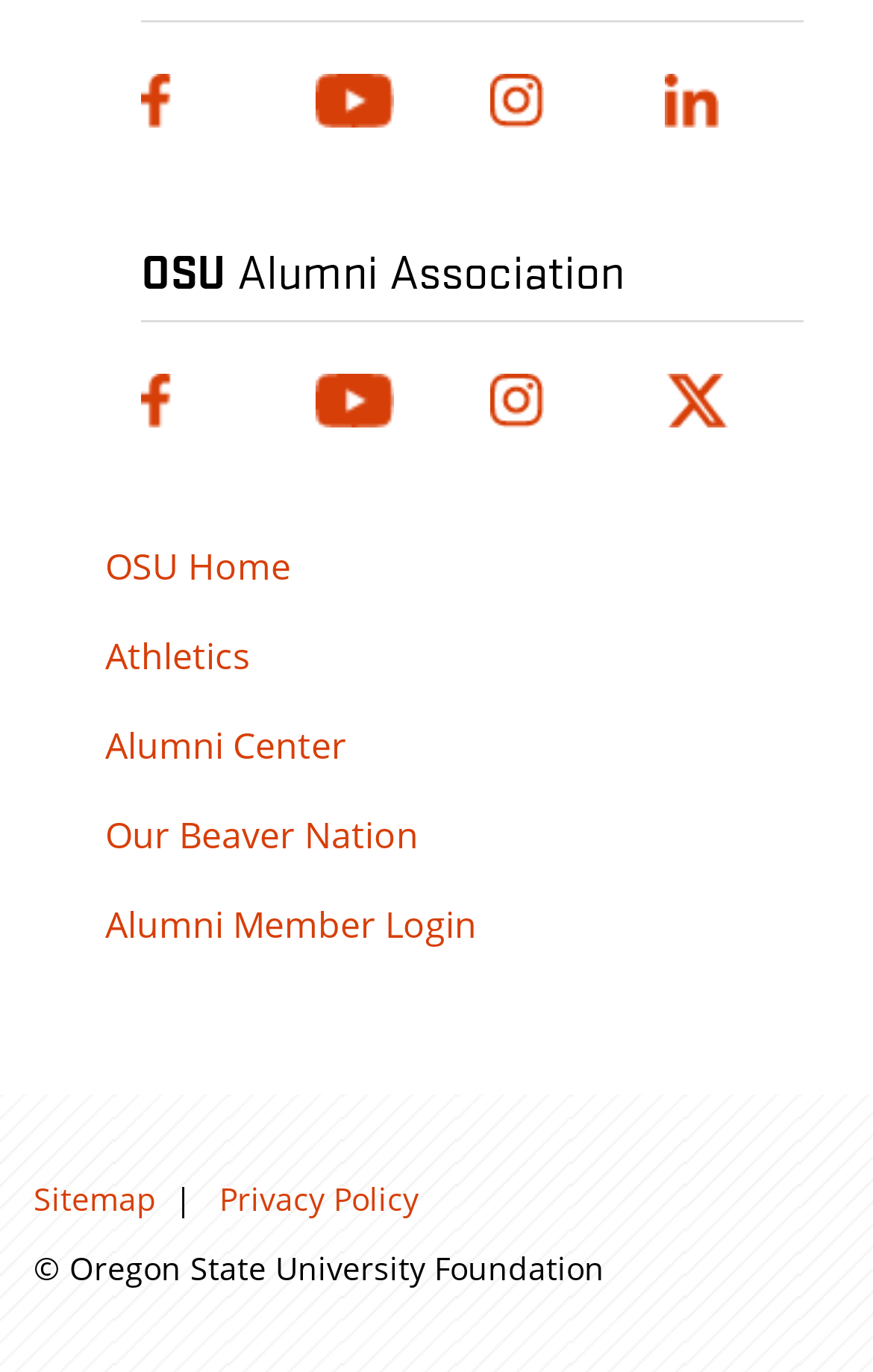Can you specify the bounding box coordinates for the region that should be clicked to fulfill this instruction: "Click the Facebook link".

[0.162, 0.042, 0.321, 0.096]